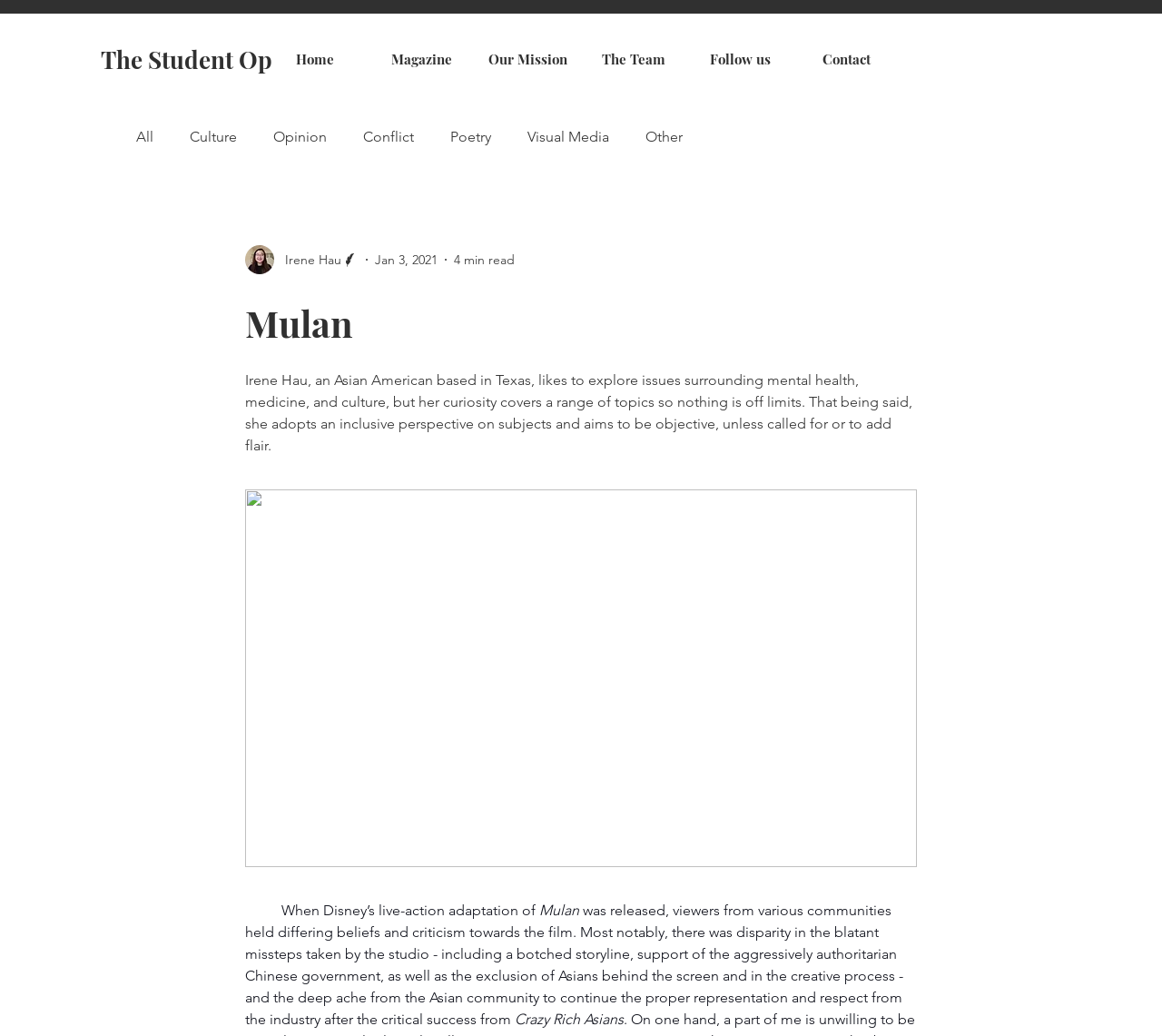Please identify the bounding box coordinates of the clickable region that I should interact with to perform the following instruction: "Follow the 'The Student Op' link". The coordinates should be expressed as four float numbers between 0 and 1, i.e., [left, top, right, bottom].

[0.087, 0.042, 0.234, 0.073]